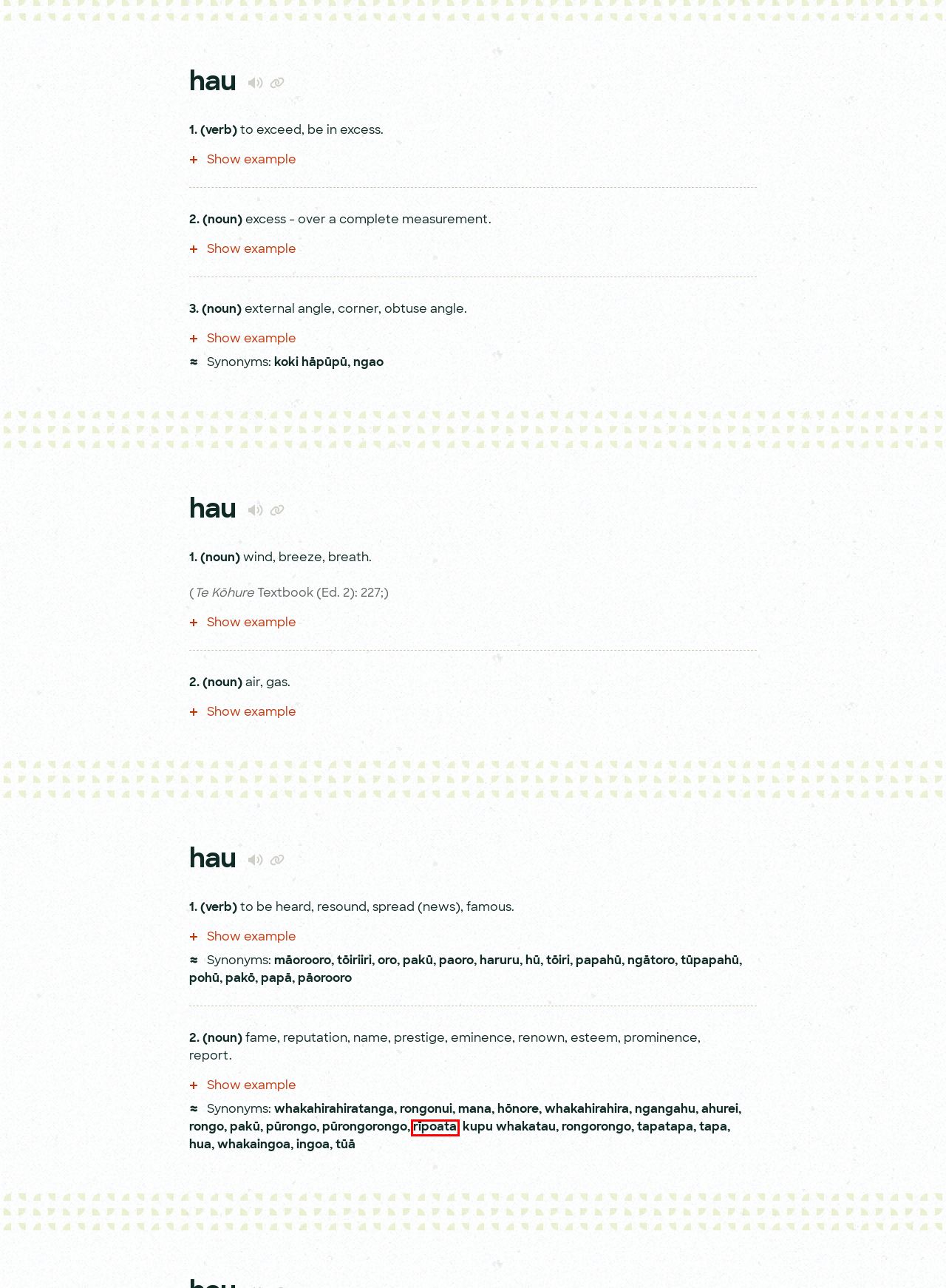You are presented with a screenshot of a webpage that includes a red bounding box around an element. Determine which webpage description best matches the page that results from clicking the element within the red bounding box. Here are the candidates:
A. ngātoro - Te Aka Māori Dictionary
B. pakū - Te Aka Māori Dictionary
C. whakahirahira - Te Aka Māori Dictionary
D. rīpoata - Te Aka Māori Dictionary
E. papahū - Te Aka Māori Dictionary
F. rongo - Te Aka Māori Dictionary
G. papā - Te Aka Māori Dictionary
H. whakaingoa - Te Aka Māori Dictionary

D